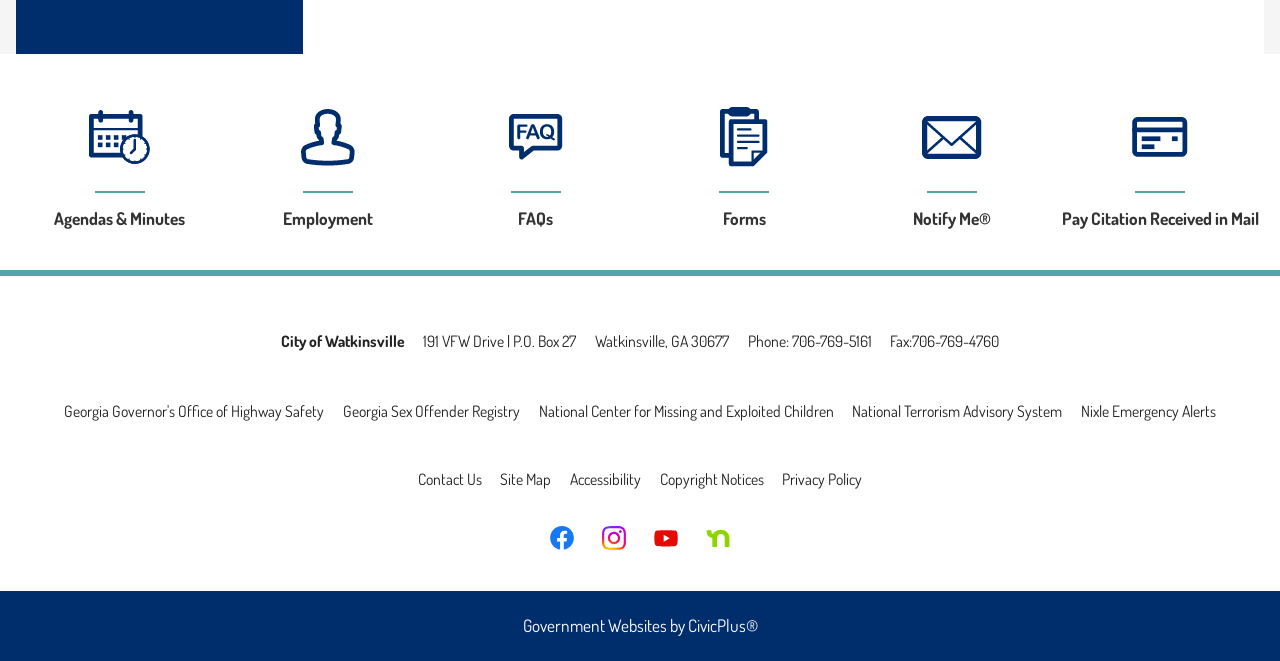Please determine the bounding box coordinates of the section I need to click to accomplish this instruction: "Check Notify Me".

[0.663, 0.138, 0.825, 0.351]